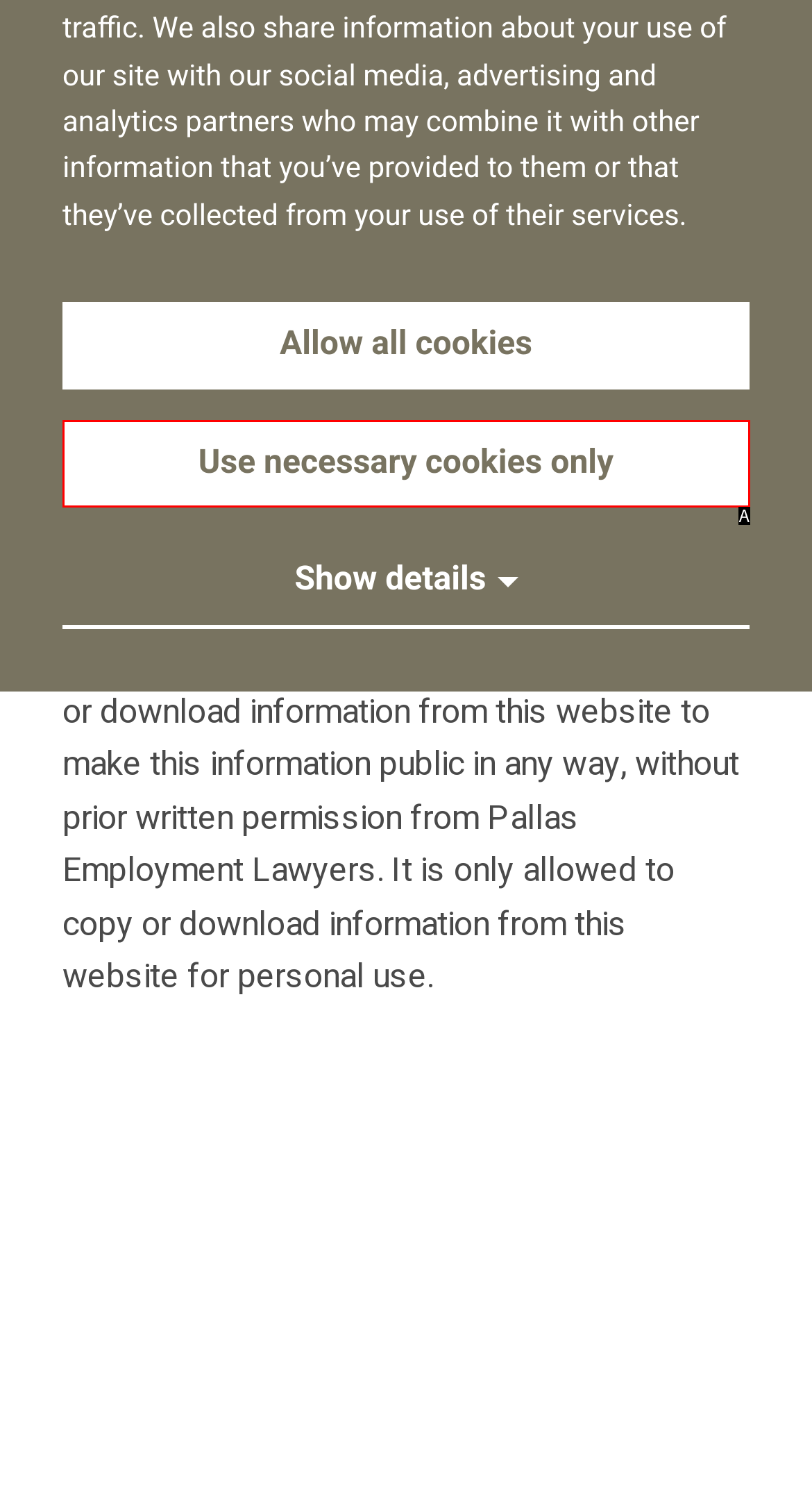Point out the HTML element that matches the following description: Use necessary cookies only
Answer with the letter from the provided choices.

A